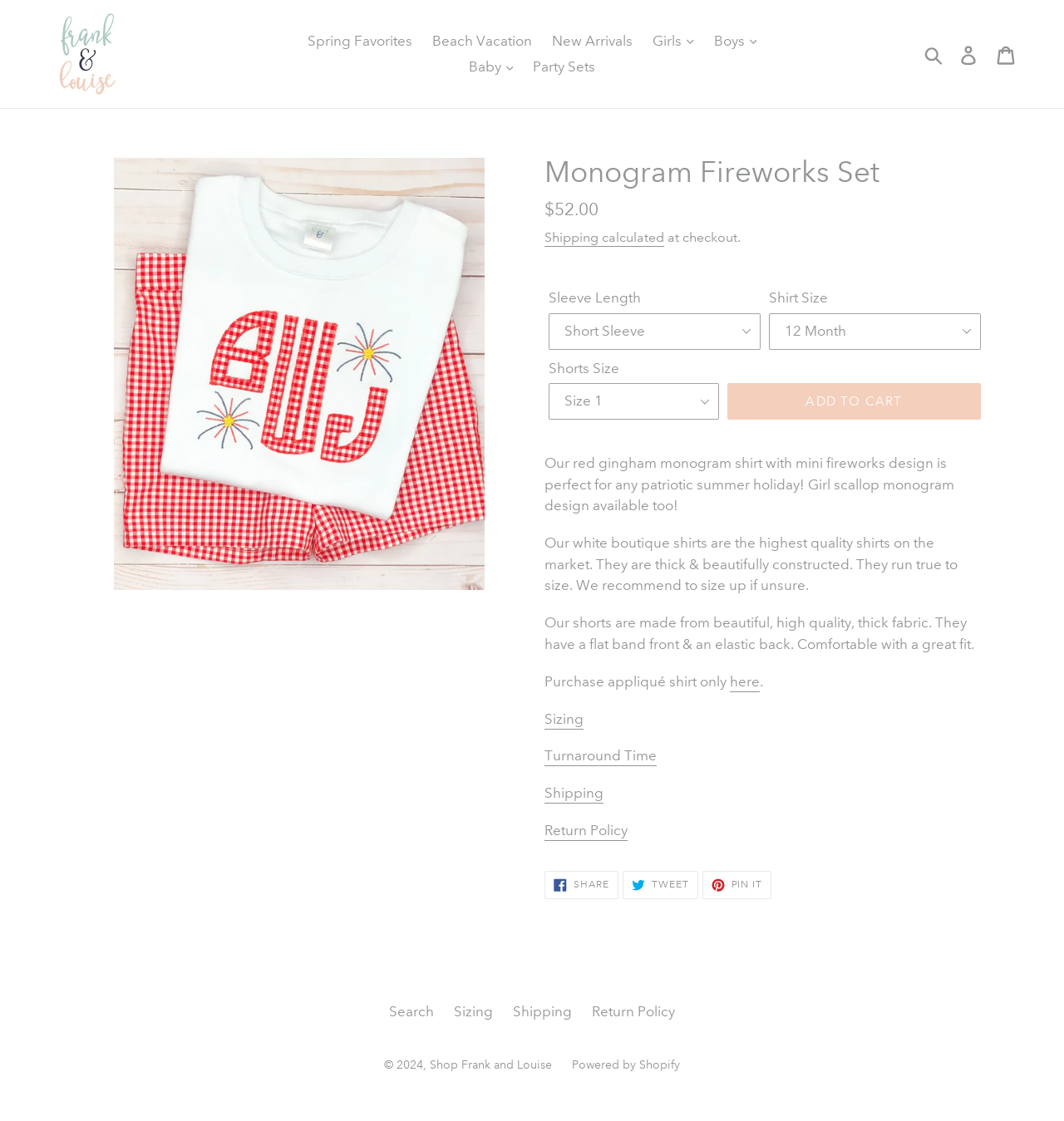Find the bounding box coordinates of the clickable element required to execute the following instruction: "Click on the link to learn about Vishnu". Provide the coordinates as four float numbers between 0 and 1, i.e., [left, top, right, bottom].

None